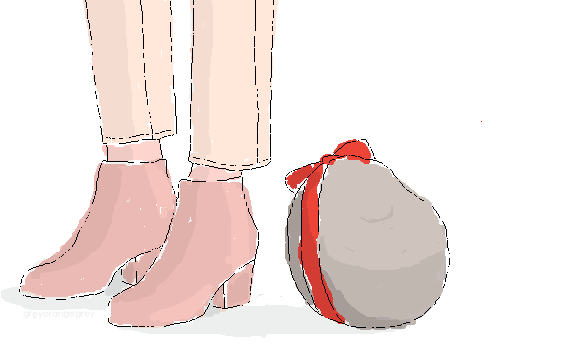Elaborate on all the key elements and details present in the image.

The image features a whimsical scene showcasing a pair of stylish pink ankle boots, elegantly placed next to a round, gray Petpet resembling a rock, adorned with a bright red ribbon tied in a bow. The person wearing the boots appears to be standing casually, embodying a playful and trendy aesthetic. The juxtaposition of the chic footwear against the quirky Petpet emphasizes the vibrant and imaginative nature of the Neopets universe, where characters and their companions often merge styles that are both fashionable and fantastical. This playful interaction hints at a story of companionship and adventure, evoking a sense of nostalgia for those familiar with the charming world of Neopets.